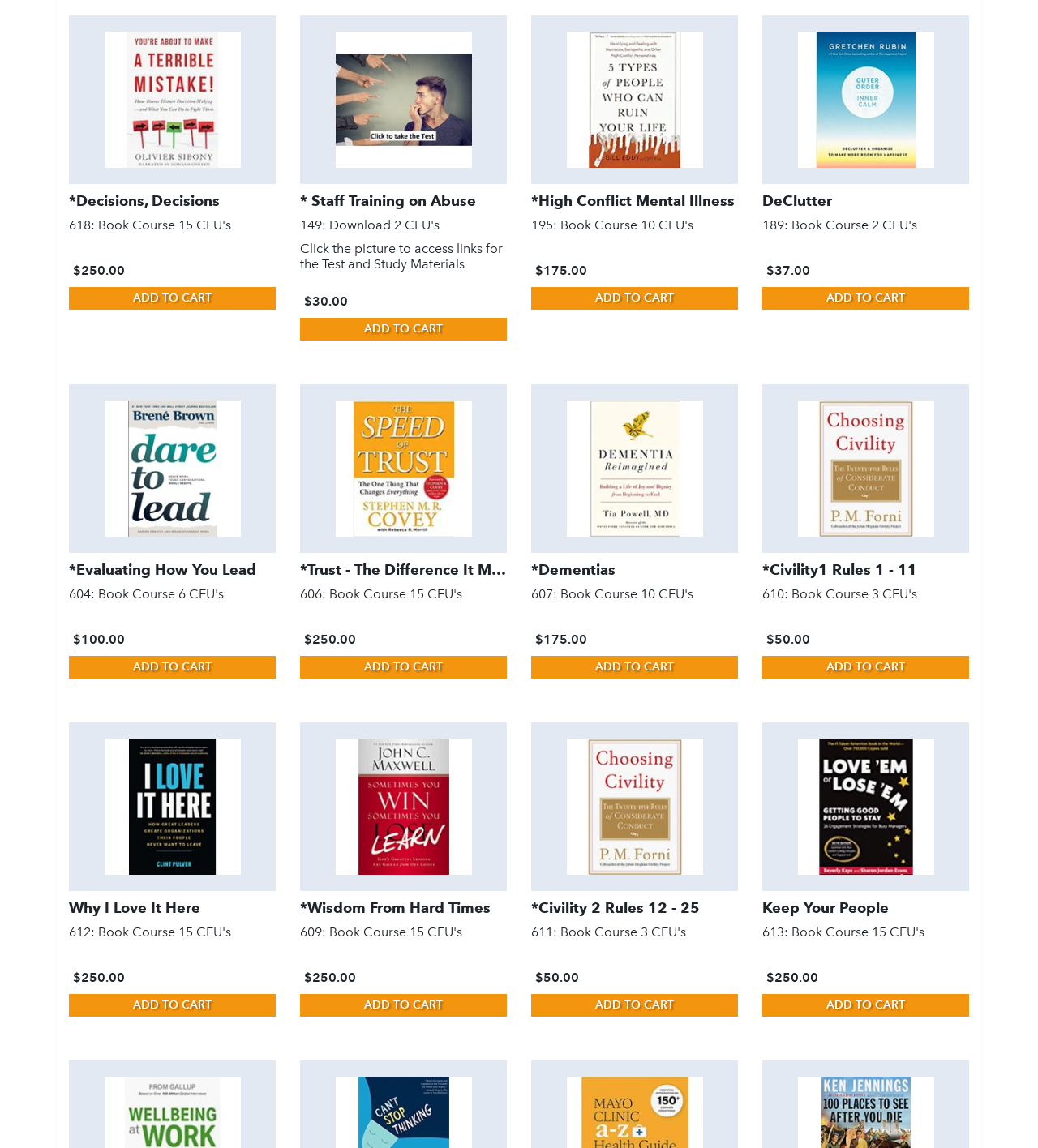Can you provide the bounding box coordinates for the element that should be clicked to implement the instruction: "View Evaluating How You Lead 604: Book Course 6 CEU's details"?

[0.066, 0.335, 0.266, 0.531]